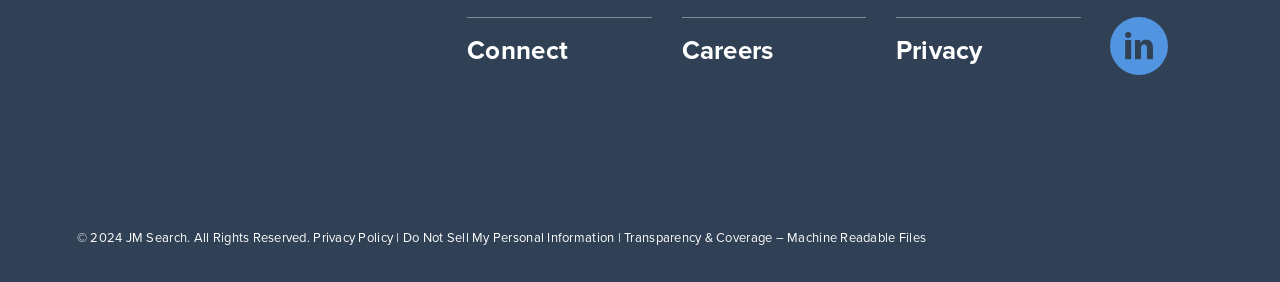How many social media links are there?
Provide a detailed answer to the question using information from the image.

I counted the number of social media links on the webpage and found only one, which is the 'linkedin' link.